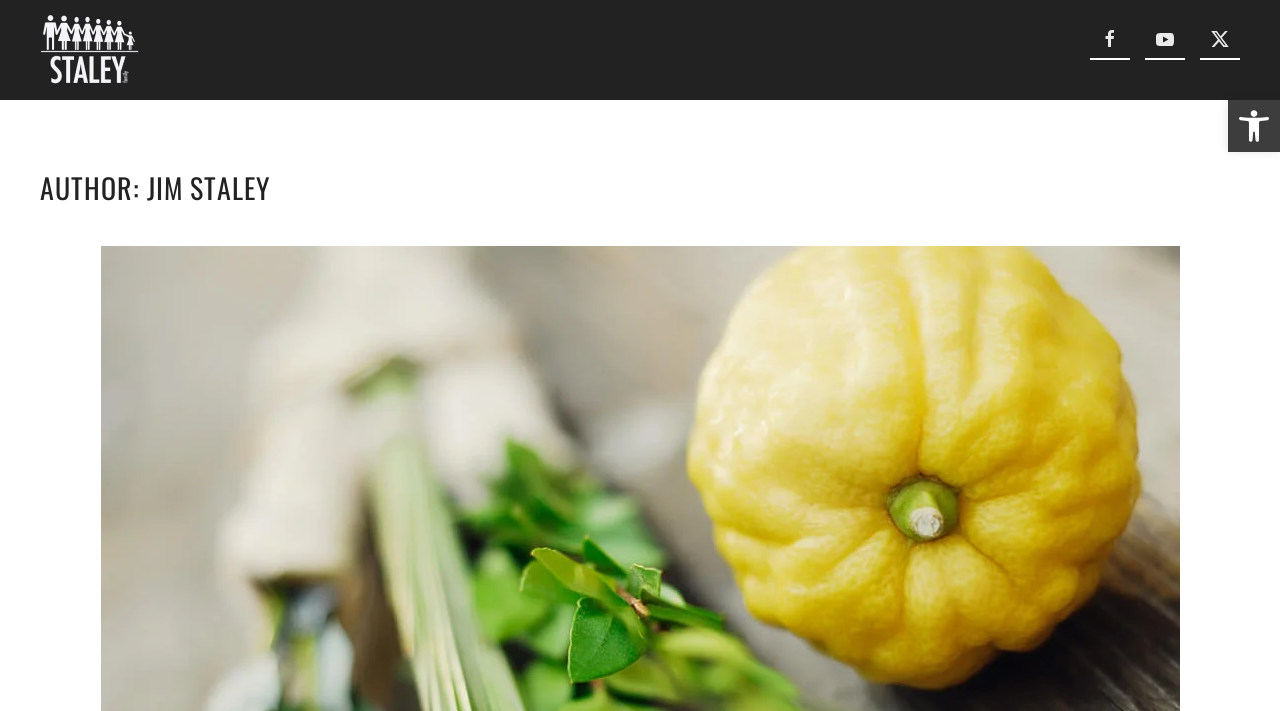Locate and extract the text of the main heading on the webpage.

AUTHOR: JIM STALEY